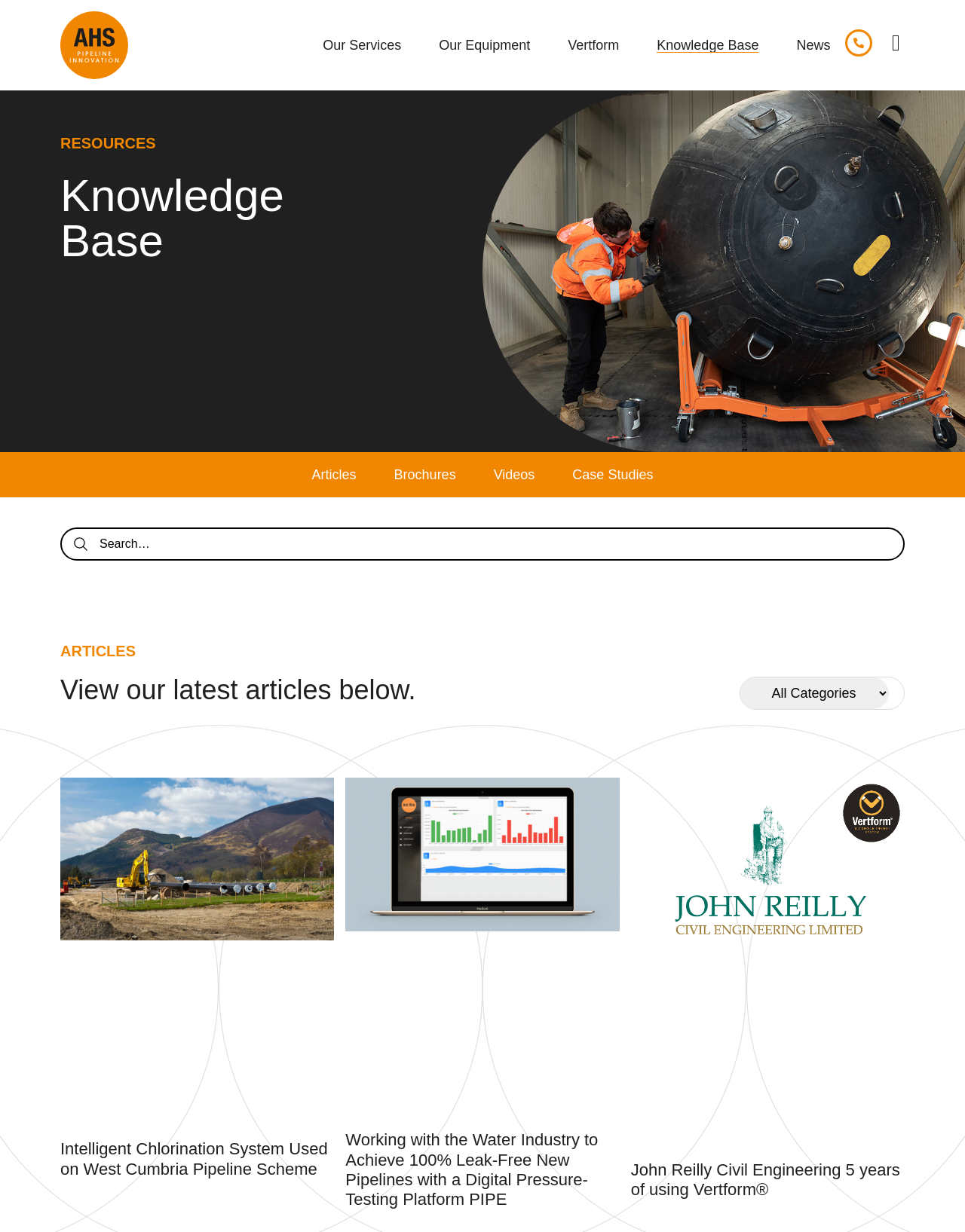Given the element description Our Equipment, identify the bounding box coordinates for the UI element on the webpage screenshot. The format should be (top-left x, top-left y, bottom-right x, bottom-right y), with values between 0 and 1.

[0.455, 0.031, 0.549, 0.043]